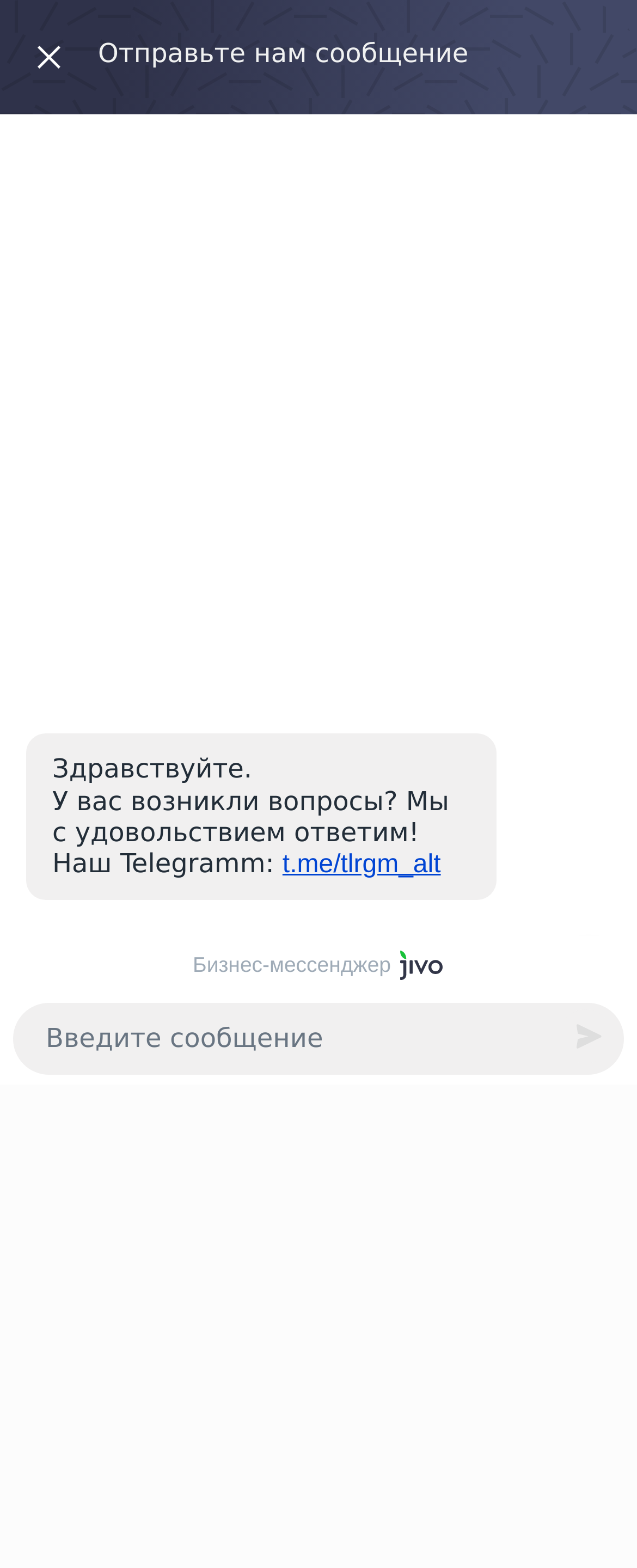Find the bounding box coordinates for the UI element that matches this description: "Microsoft Windows ISO".

[0.062, 0.236, 0.461, 0.254]